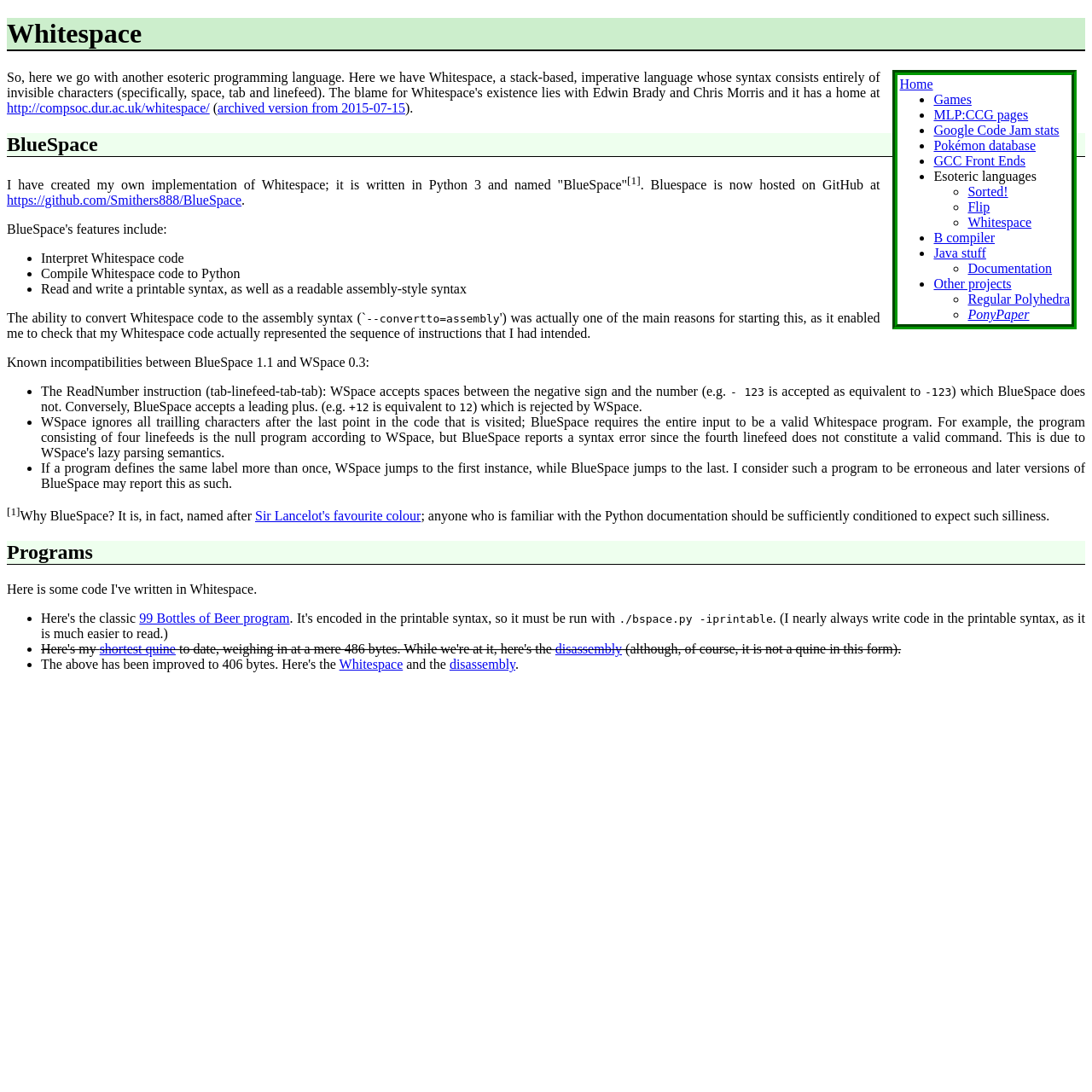Locate the bounding box of the UI element with the following description: "GCC Front Ends".

[0.855, 0.141, 0.939, 0.154]